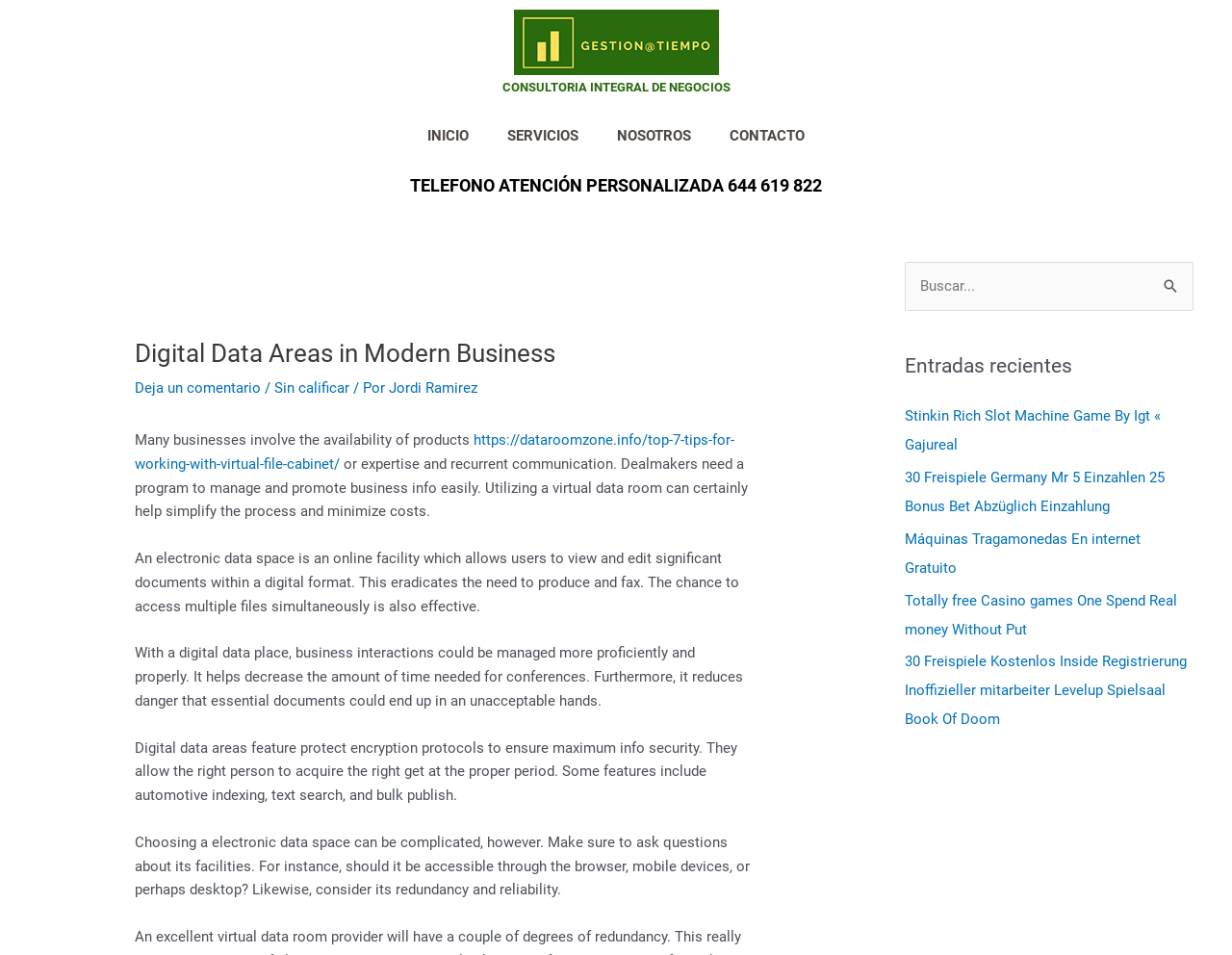Provide a brief response to the question below using a single word or phrase: 
What is the feature of digital data rooms that ensures maximum info security?

Secure encryption protocols